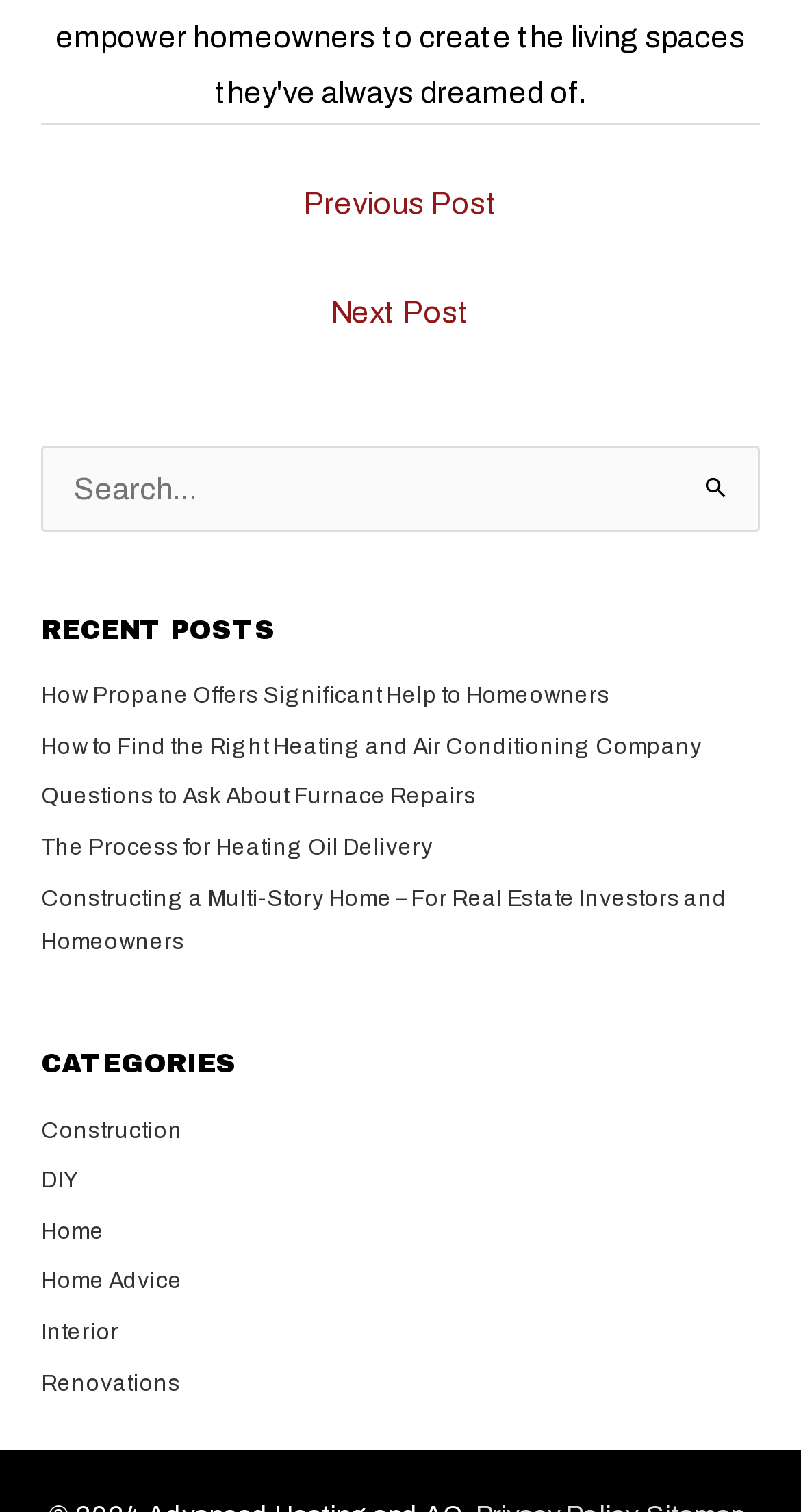What is the last category listed?
Using the image, provide a concise answer in one word or a short phrase.

Renovations